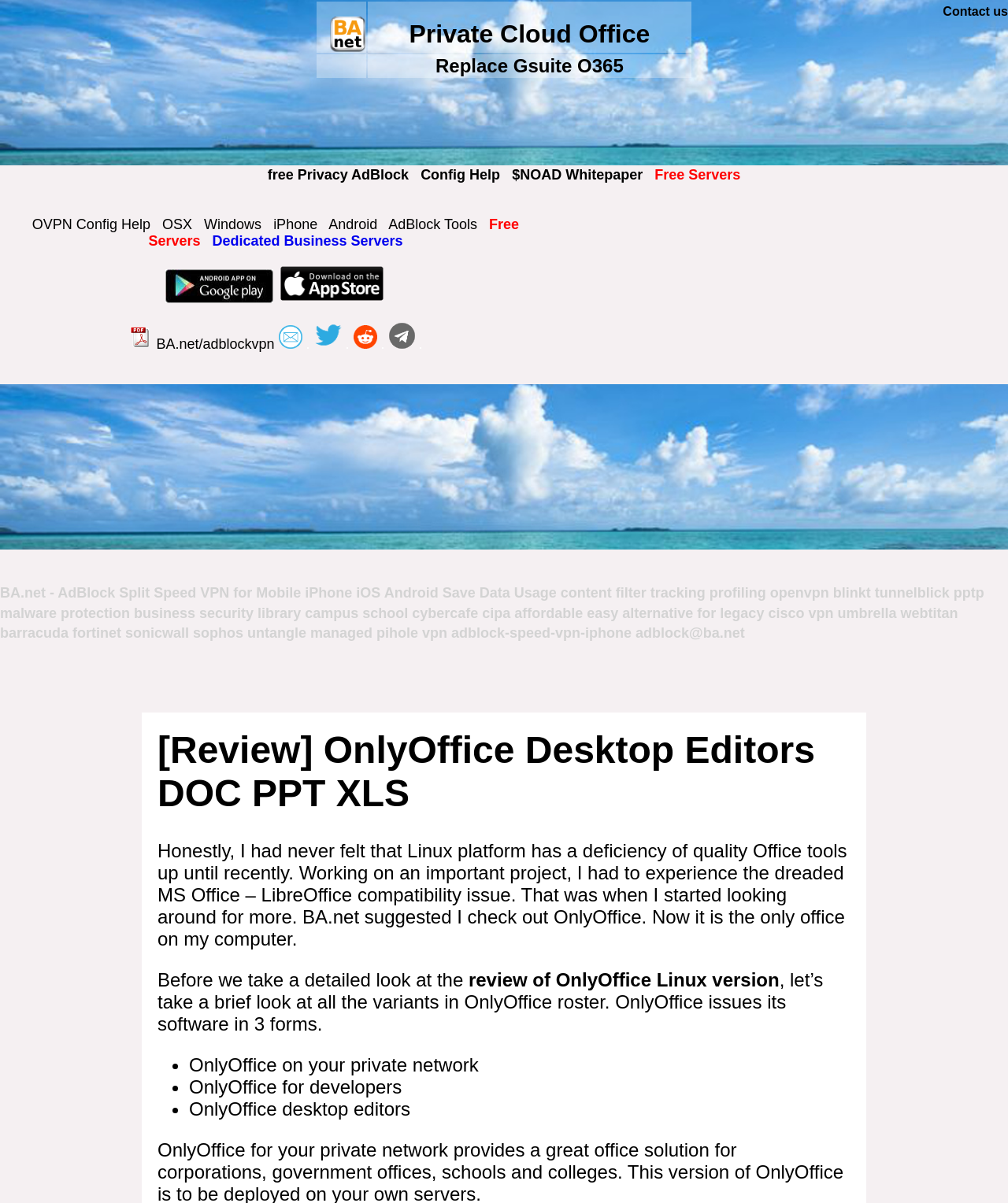Determine the bounding box coordinates of the target area to click to execute the following instruction: "Visit BA.net."

[0.327, 0.034, 0.362, 0.045]